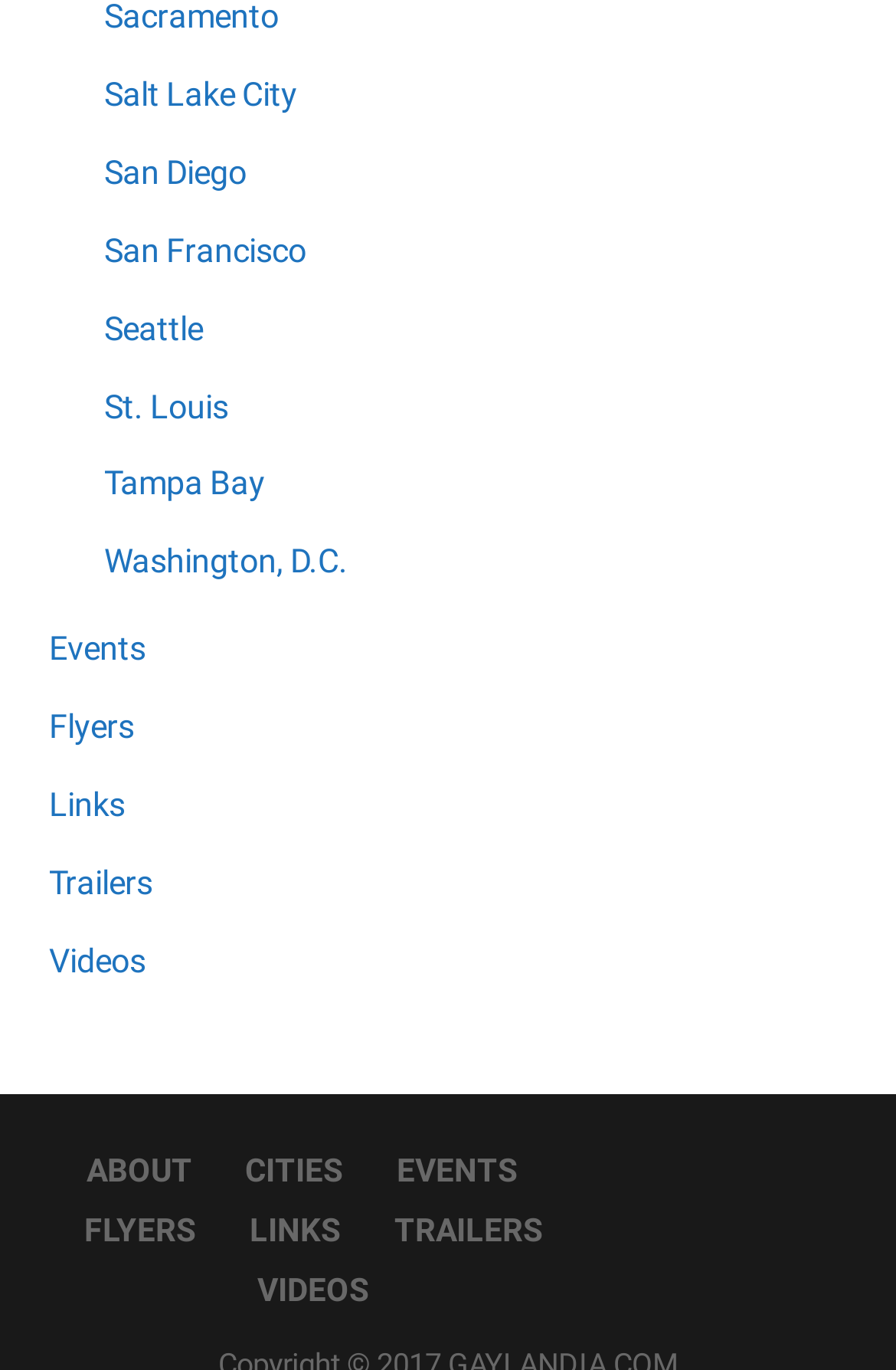Identify the bounding box coordinates of the area that should be clicked in order to complete the given instruction: "go to the ABOUT section". The bounding box coordinates should be four float numbers between 0 and 1, i.e., [left, top, right, bottom].

[0.097, 0.841, 0.215, 0.878]